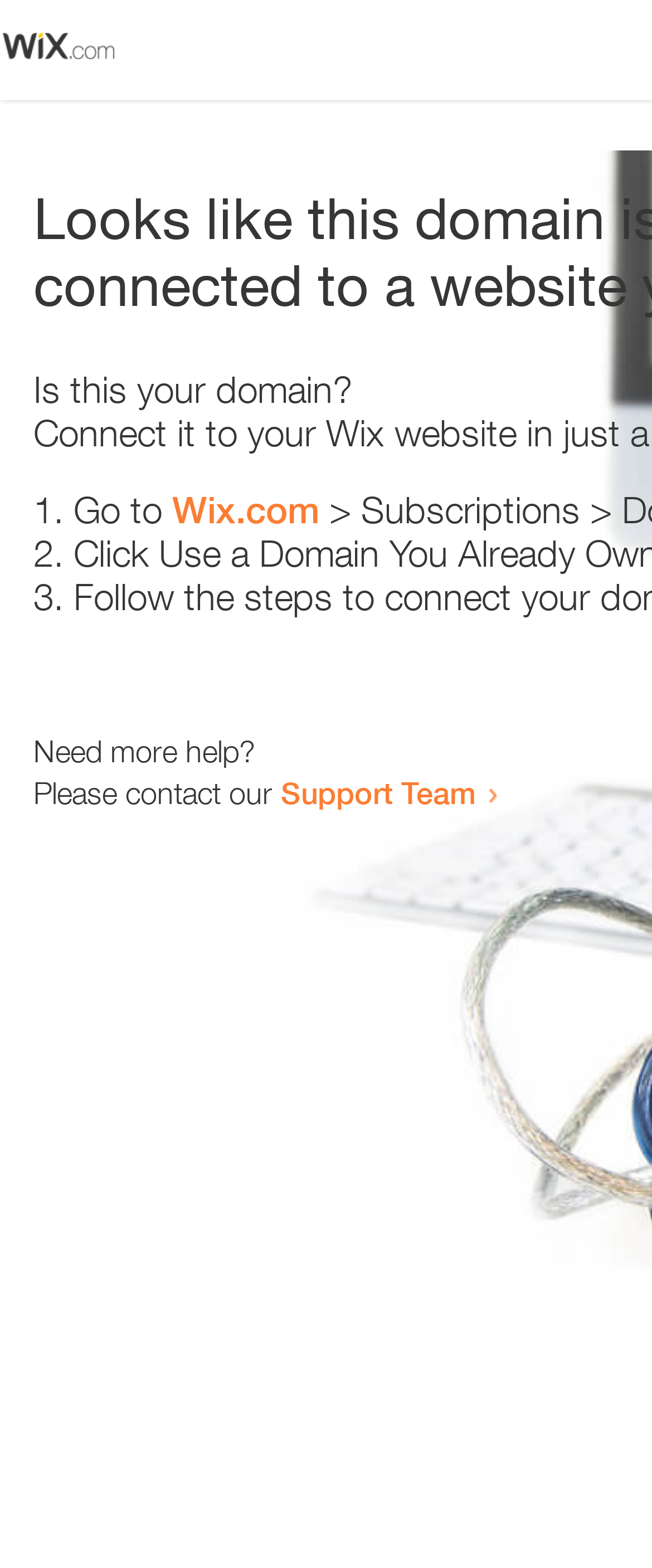How many list markers are present?
Based on the image content, provide your answer in one word or a short phrase.

3